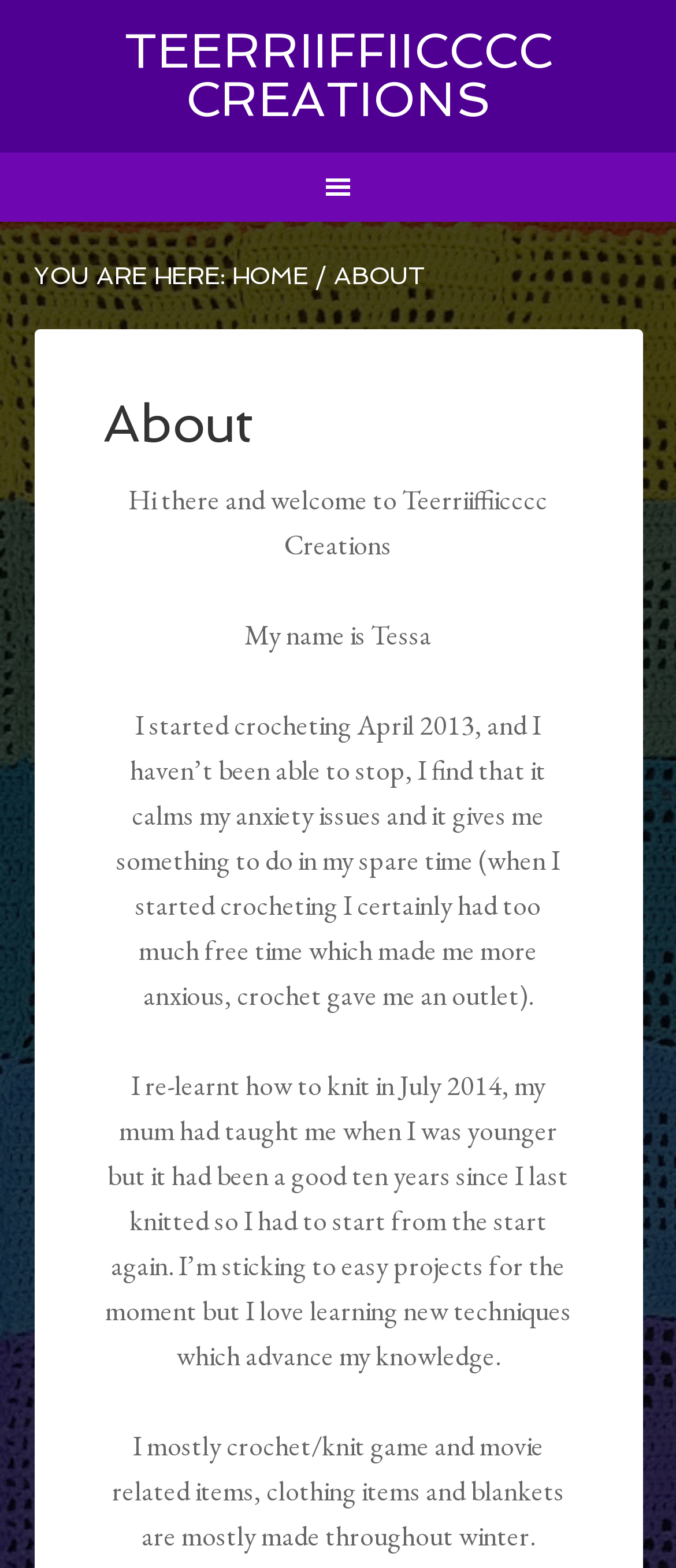Please answer the following query using a single word or phrase: 
What is the purpose of crocheting for the creator?

To calm anxiety